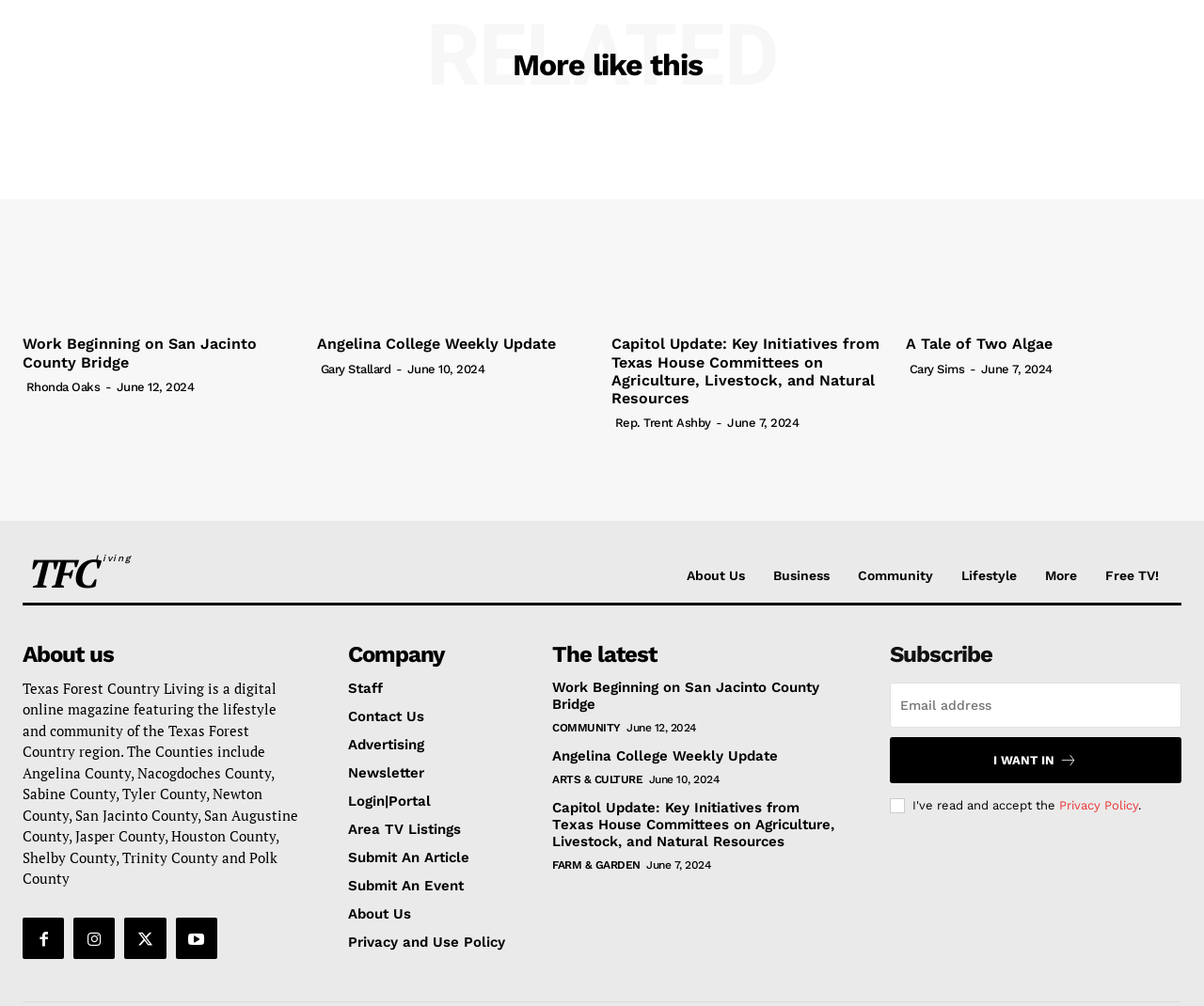Using the element description: "Rep. Trent Ashby", determine the bounding box coordinates. The coordinates should be in the format [left, top, right, bottom], with values between 0 and 1.

[0.511, 0.413, 0.59, 0.427]